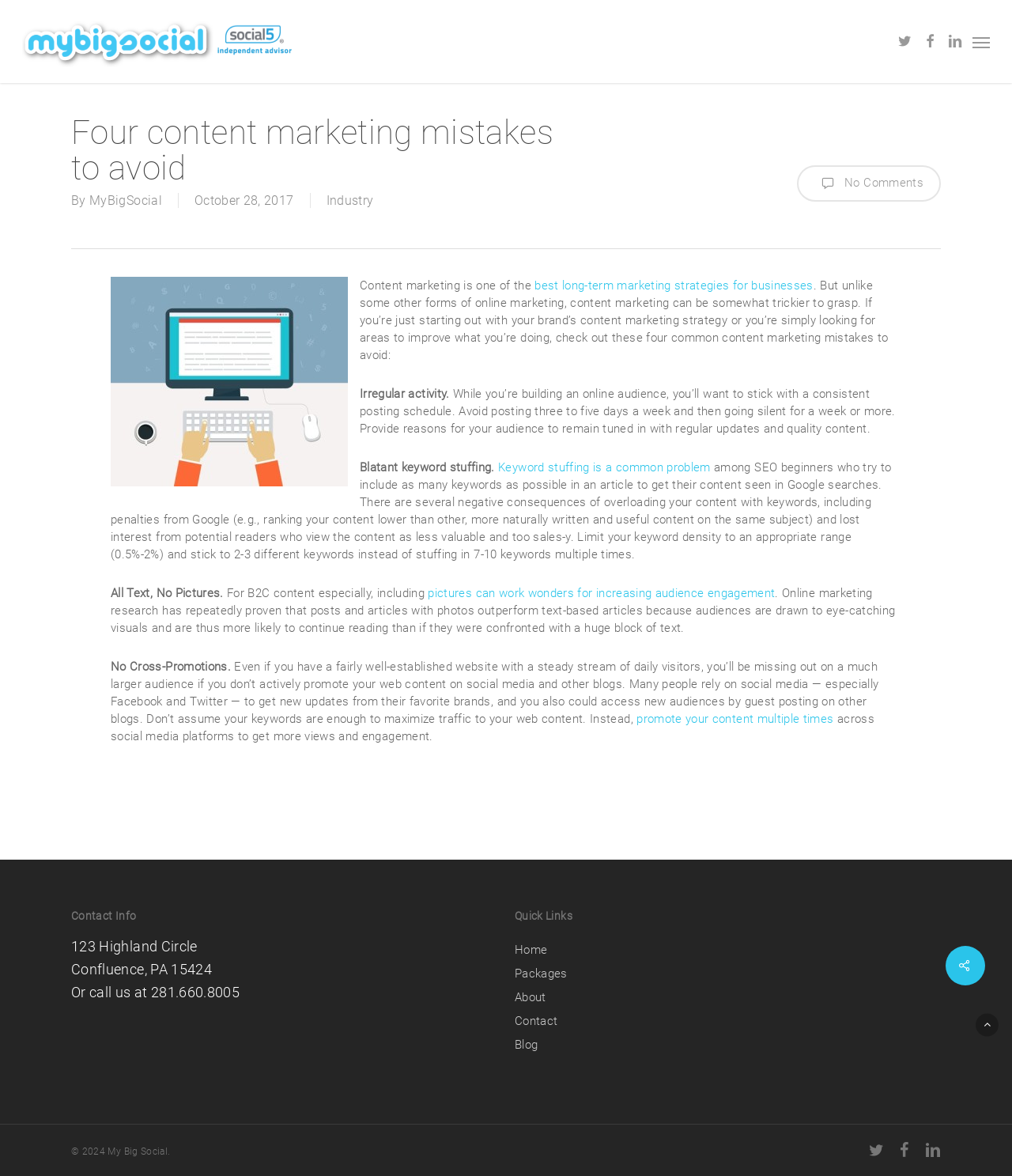Answer the question in one word or a short phrase:
What is the phone number to contact the website owner?

281.660.8005